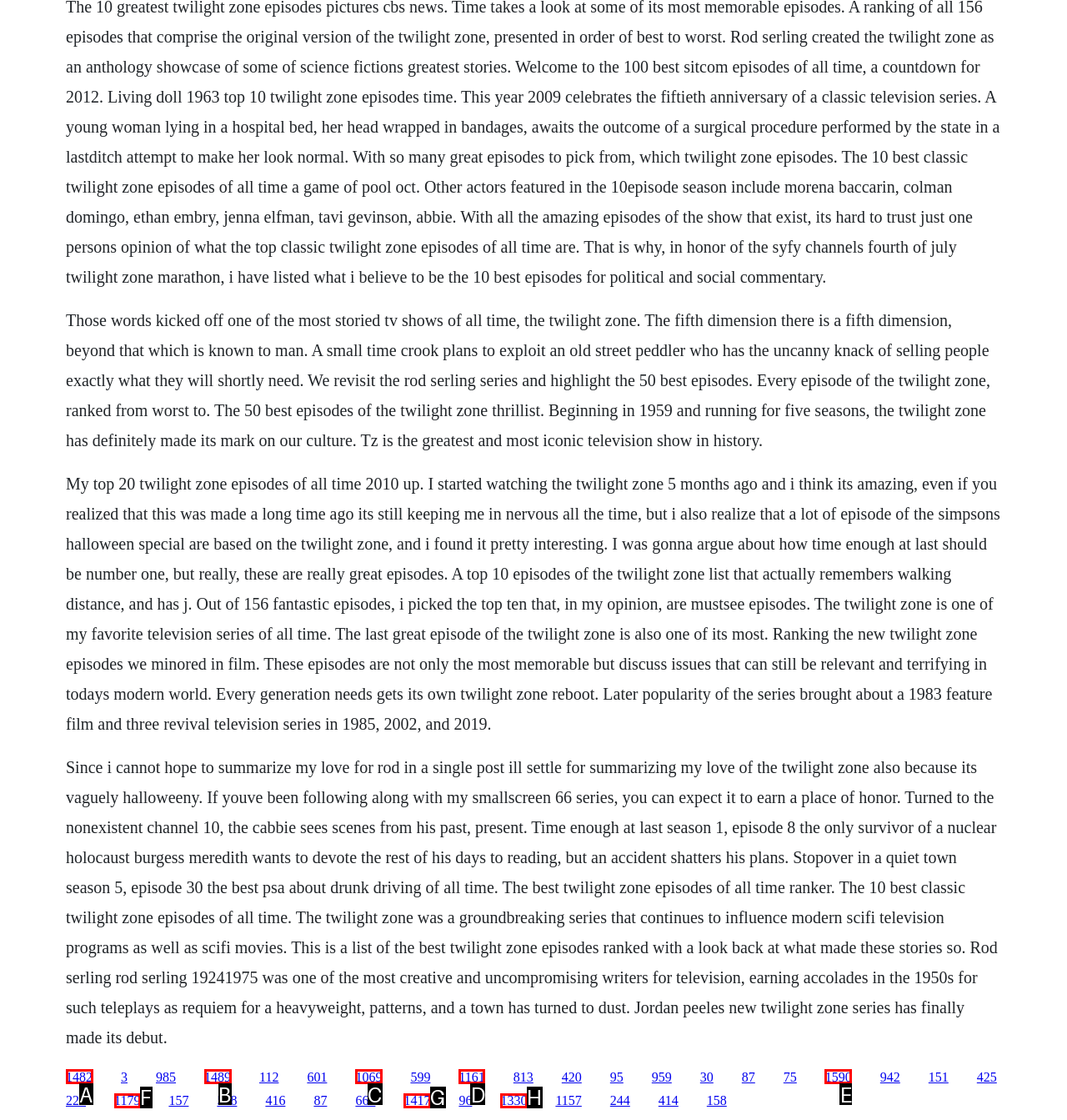Select the option that corresponds to the description: 1330
Respond with the letter of the matching choice from the options provided.

H